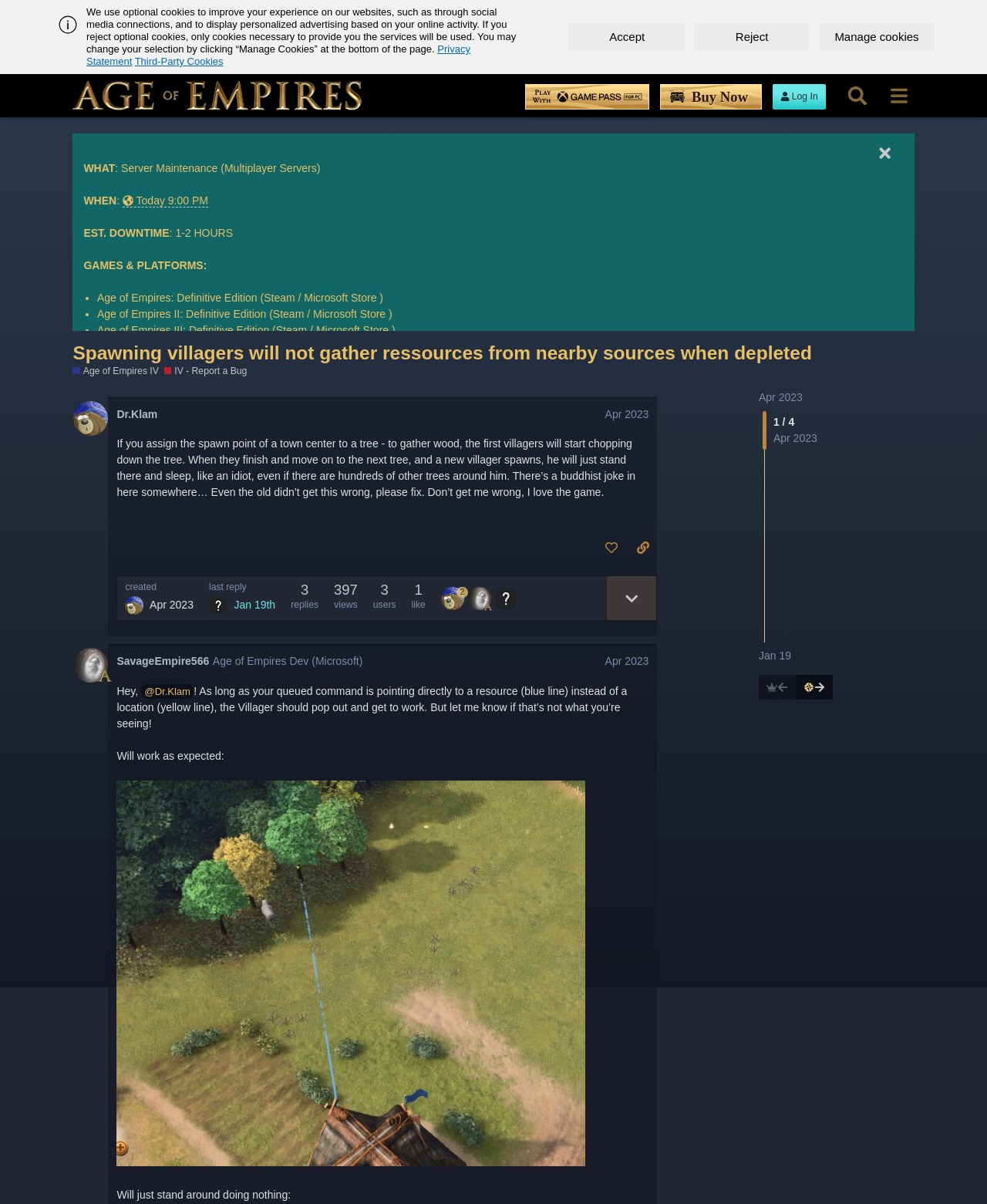Respond with a single word or phrase to the following question: What should players do to prevent interruptions?

Wrap up games 10 minutes before